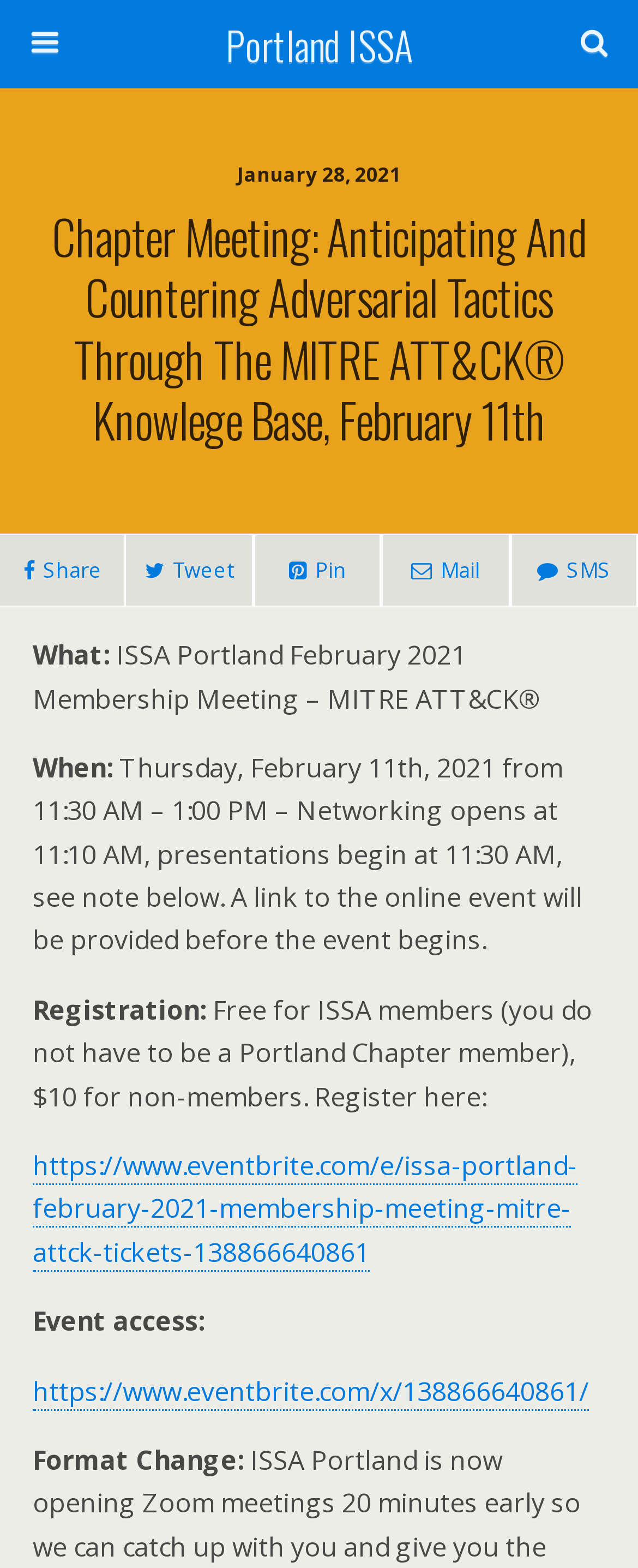Locate the bounding box coordinates of the UI element described by: "https://www.eventbrite.com/x/138866640861/". The bounding box coordinates should consist of four float numbers between 0 and 1, i.e., [left, top, right, bottom].

[0.051, 0.875, 0.923, 0.899]